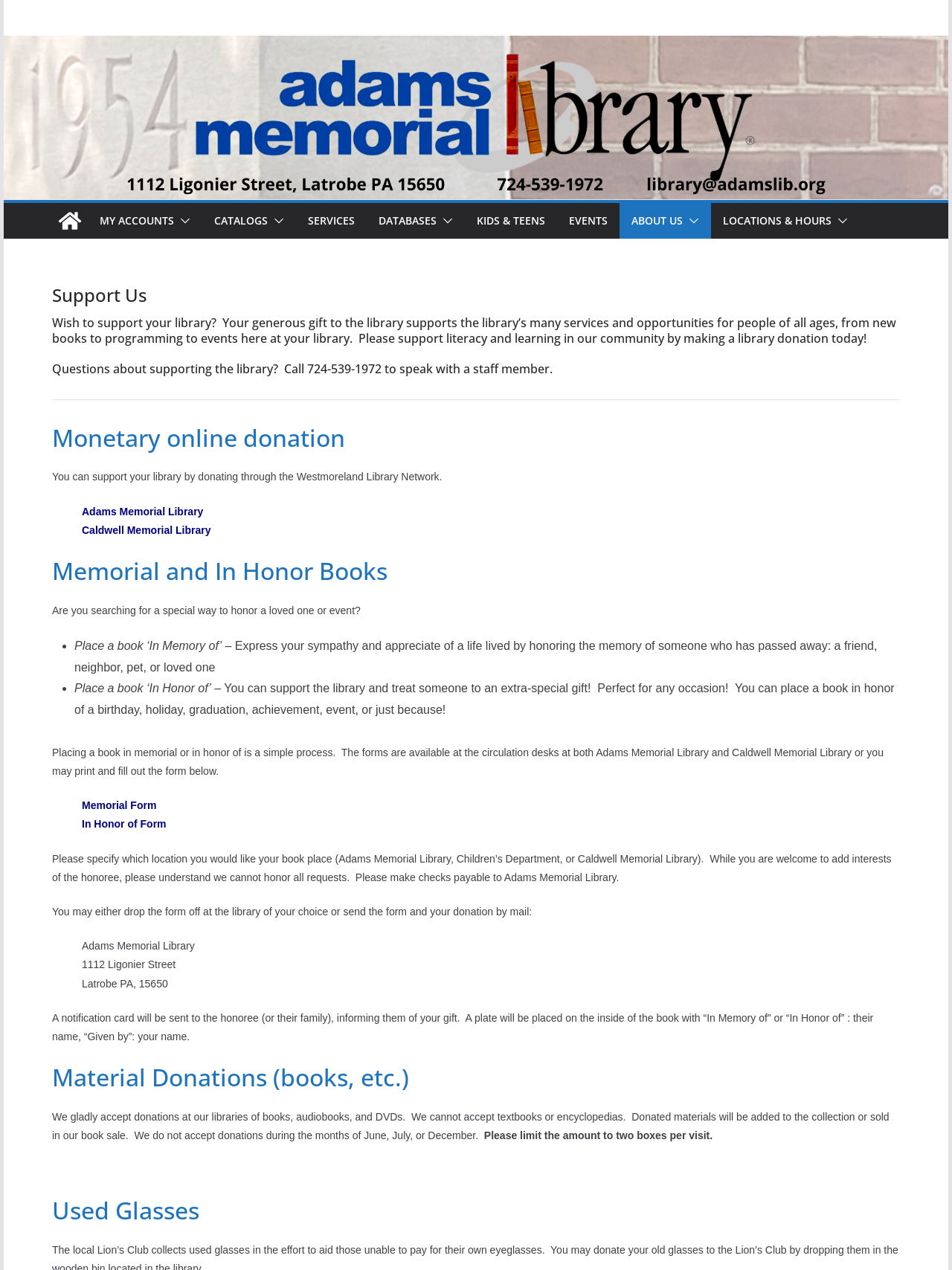Please look at the image and answer the question with a detailed explanation: How can I support the library?

The webpage provides several ways to support the library, including making a monetary online donation, placing a book in memory or in honor of someone, and donating materials such as books, audiobooks, and DVDs. These options are listed under the 'Support Us' heading.